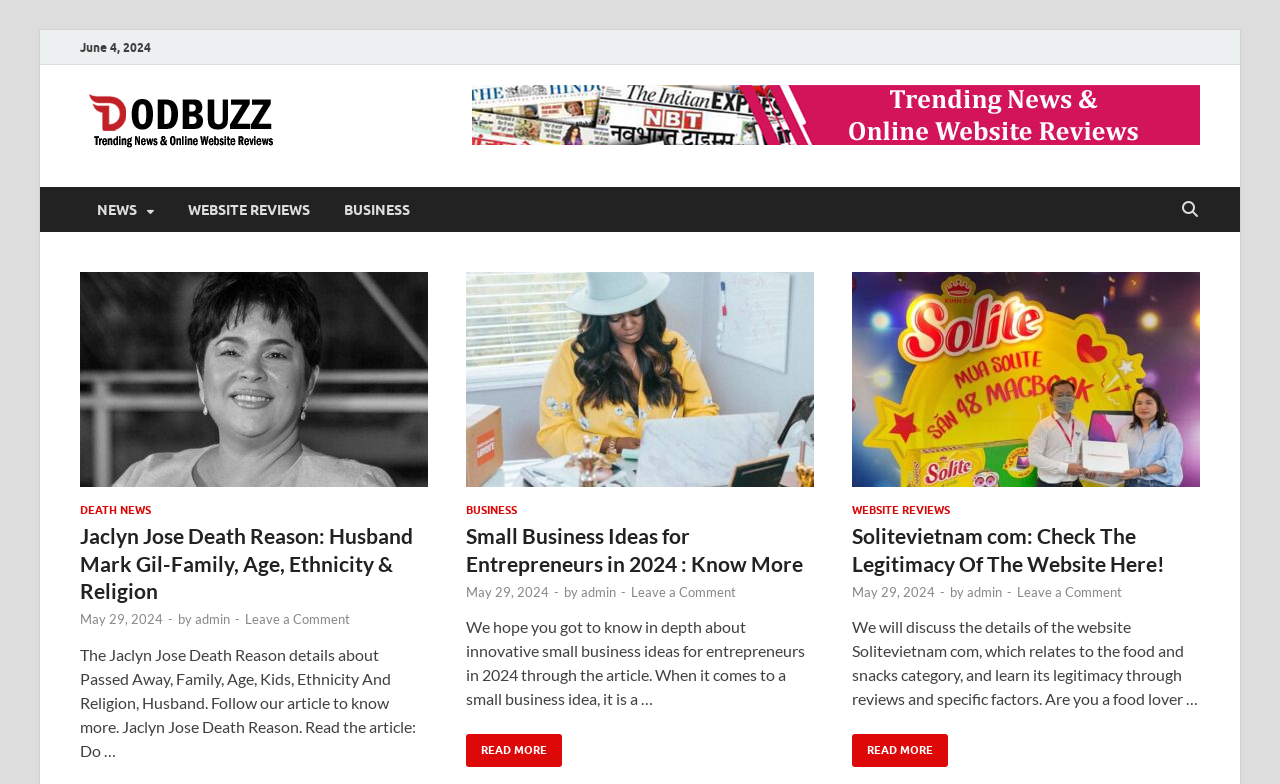Could you find the bounding box coordinates of the clickable area to complete this instruction: "Search for more information on the Dodbuzz website"?

[0.236, 0.142, 0.357, 0.201]